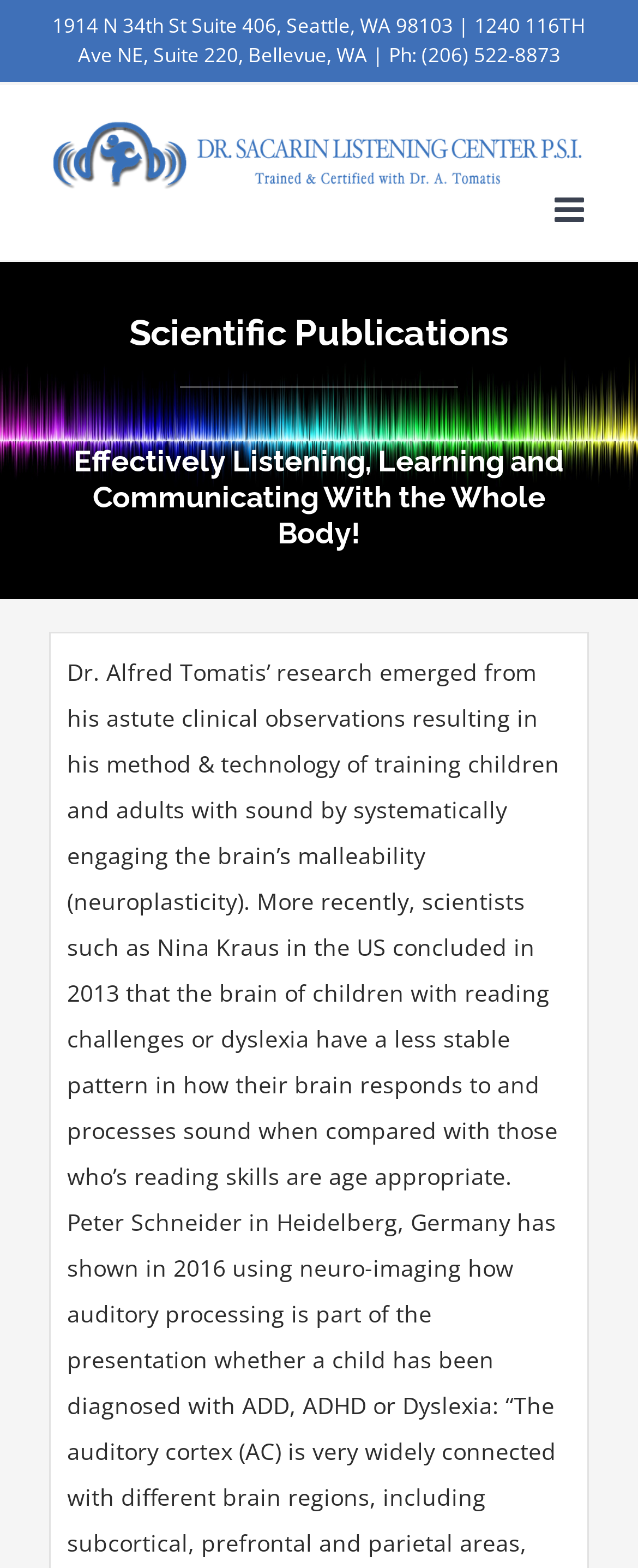Can you find the bounding box coordinates for the UI element given this description: "Go to Top"? Provide the coordinates as four float numbers between 0 and 1: [left, top, right, bottom].

[0.695, 0.616, 0.808, 0.662]